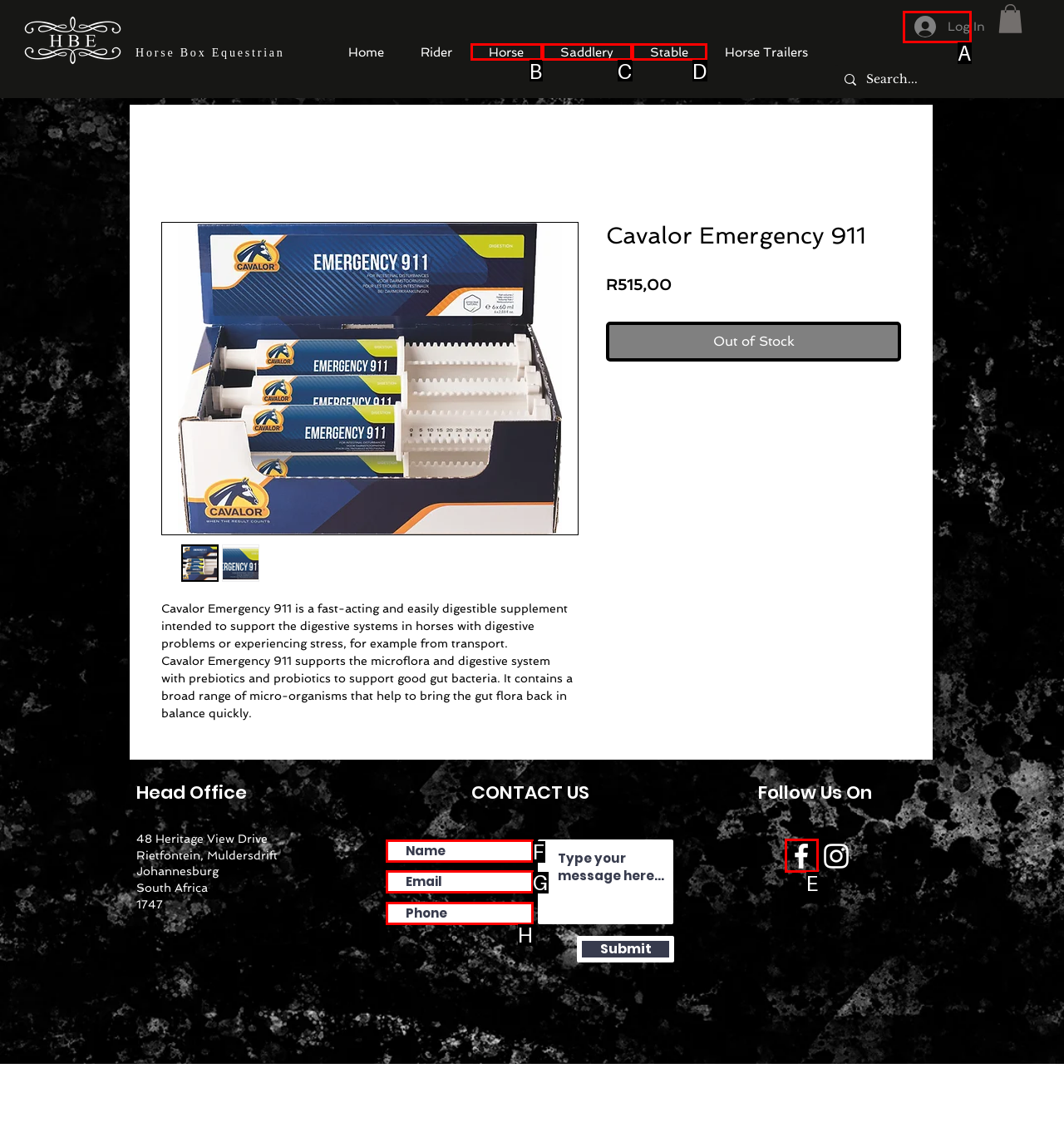To achieve the task: Follow us on Facebook, indicate the letter of the correct choice from the provided options.

E